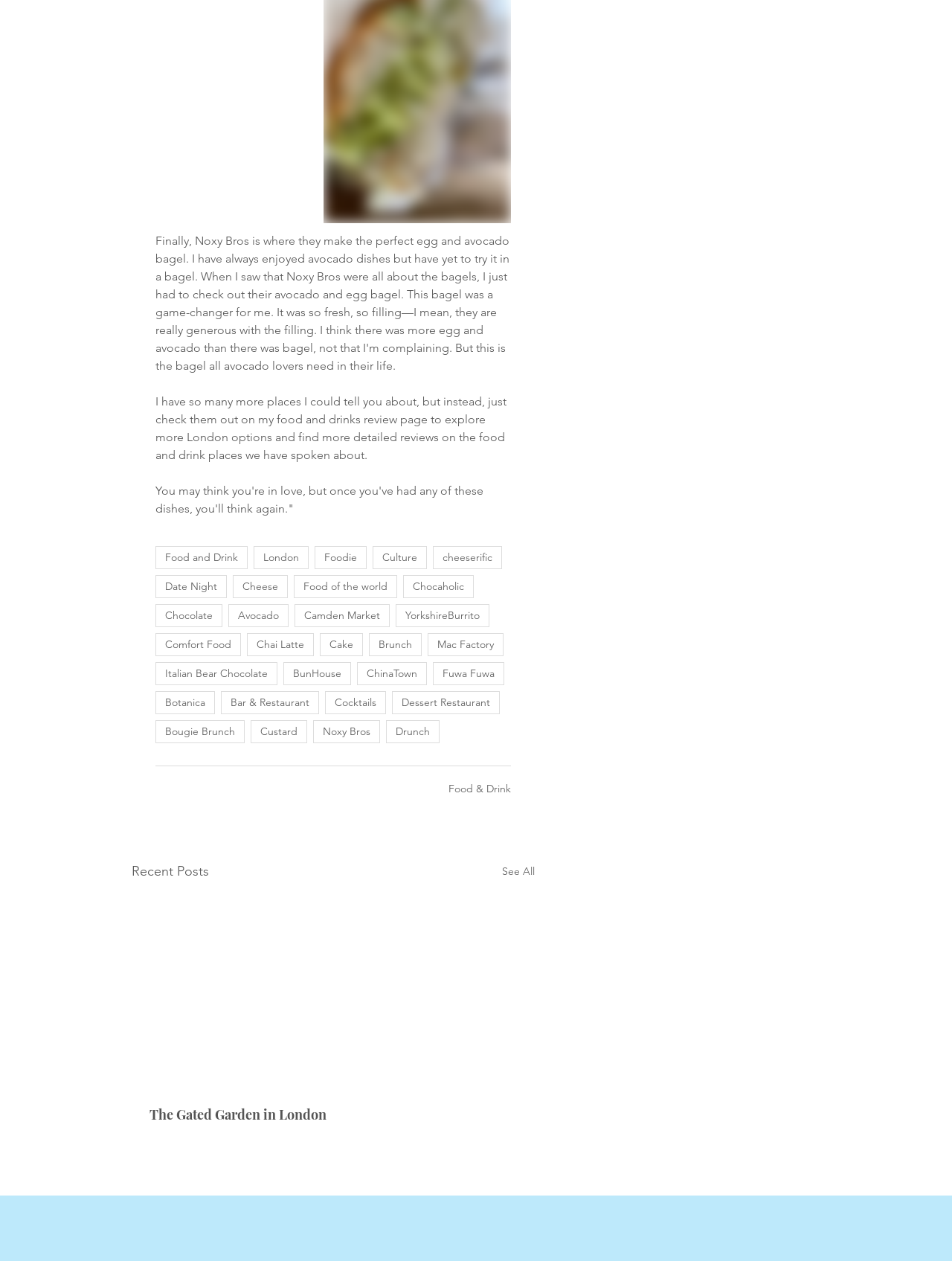What is the main topic of this webpage?
Please provide a full and detailed response to the question.

The webpage has multiple links and categories related to food and drink, such as 'Food and Drink', 'London', 'Foodie', 'Cheeserific', etc. The text also mentions 'food and drinks review page' and 'food and drink places', indicating that the main topic of this webpage is food and drink.